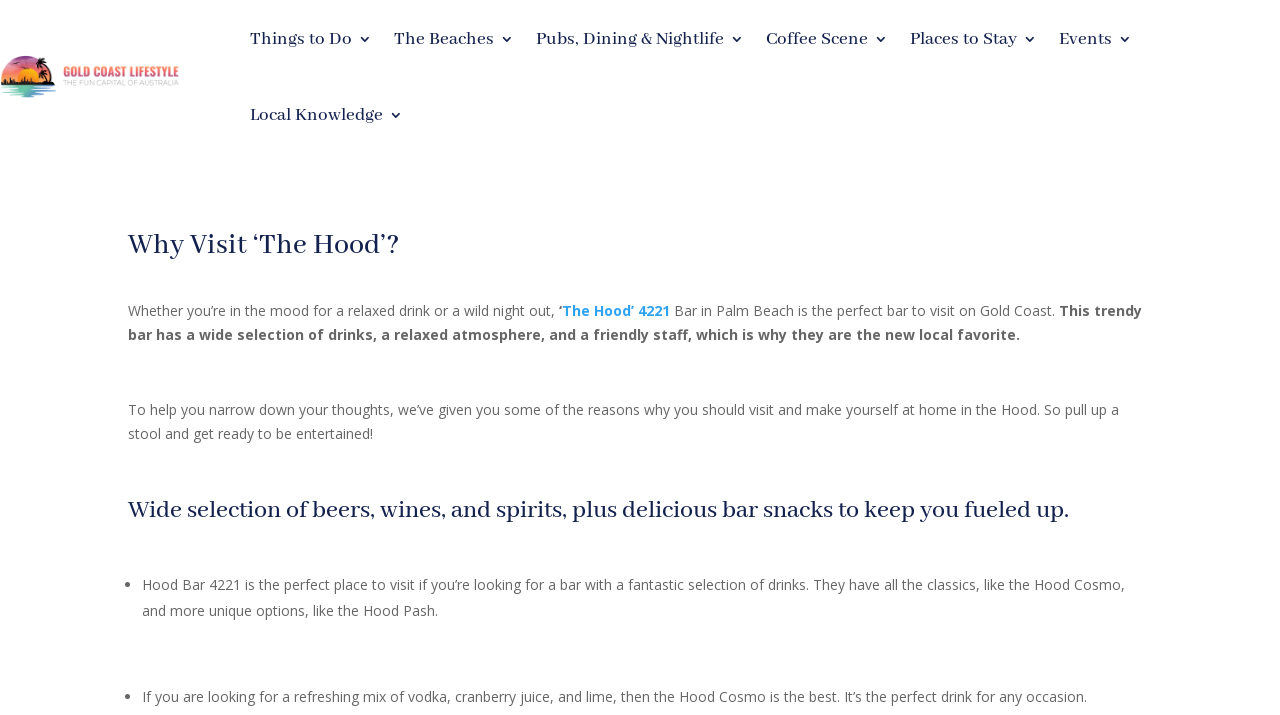What is a popular drink at 'The Hood'?
Please answer the question with as much detail as possible using the screenshot.

The webpage describes the Hood Cosmo as a popular drink option at 'The Hood', which suggests that it is a well-liked drink among customers.